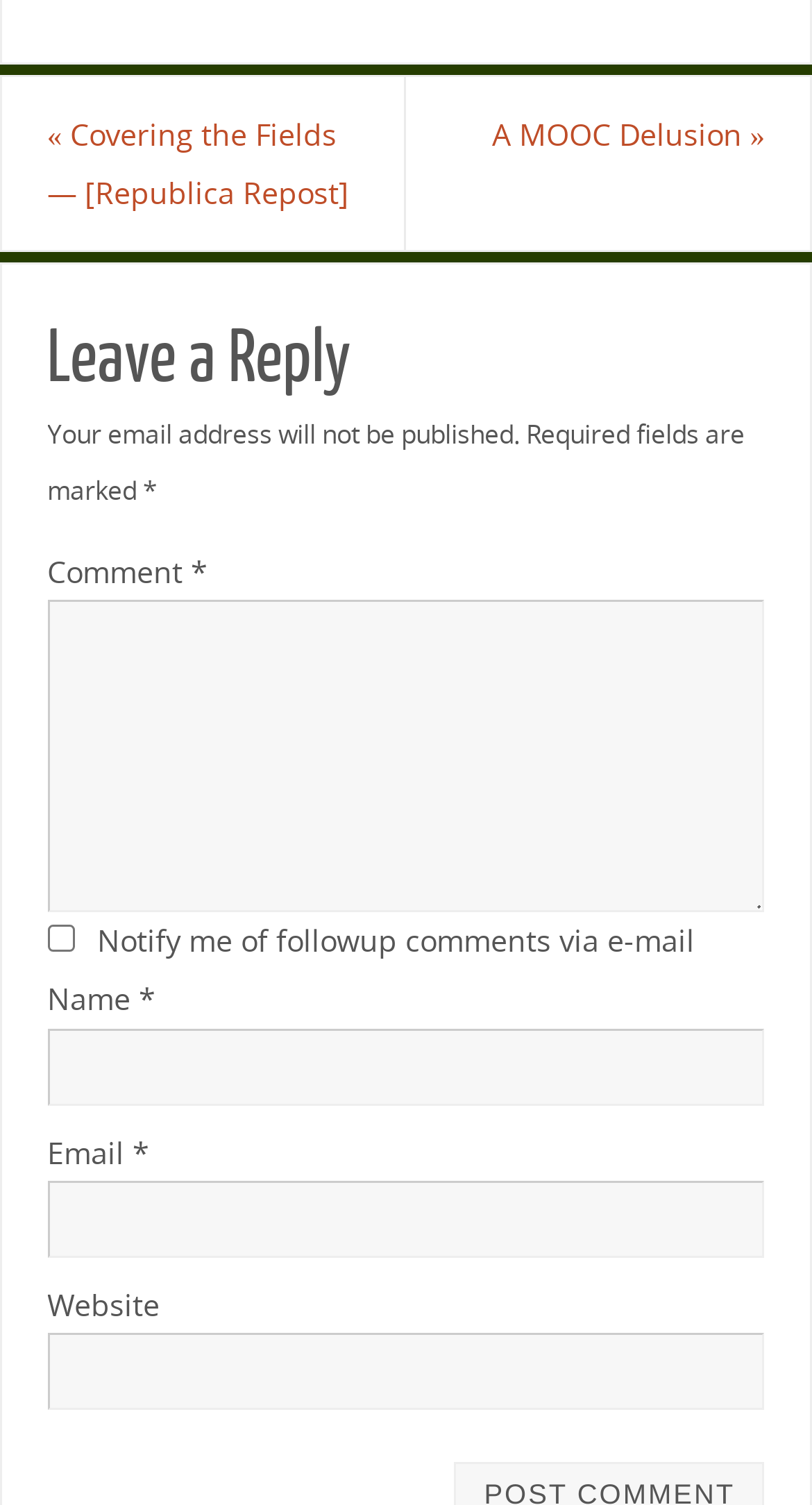Given the element description, predict the bounding box coordinates in the format (top-left x, top-left y, bottom-right x, bottom-right y). Make sure all values are between 0 and 1. Here is the element description: parent_node: Email * aria-describedby="email-notes" name="email"

[0.058, 0.784, 0.942, 0.836]